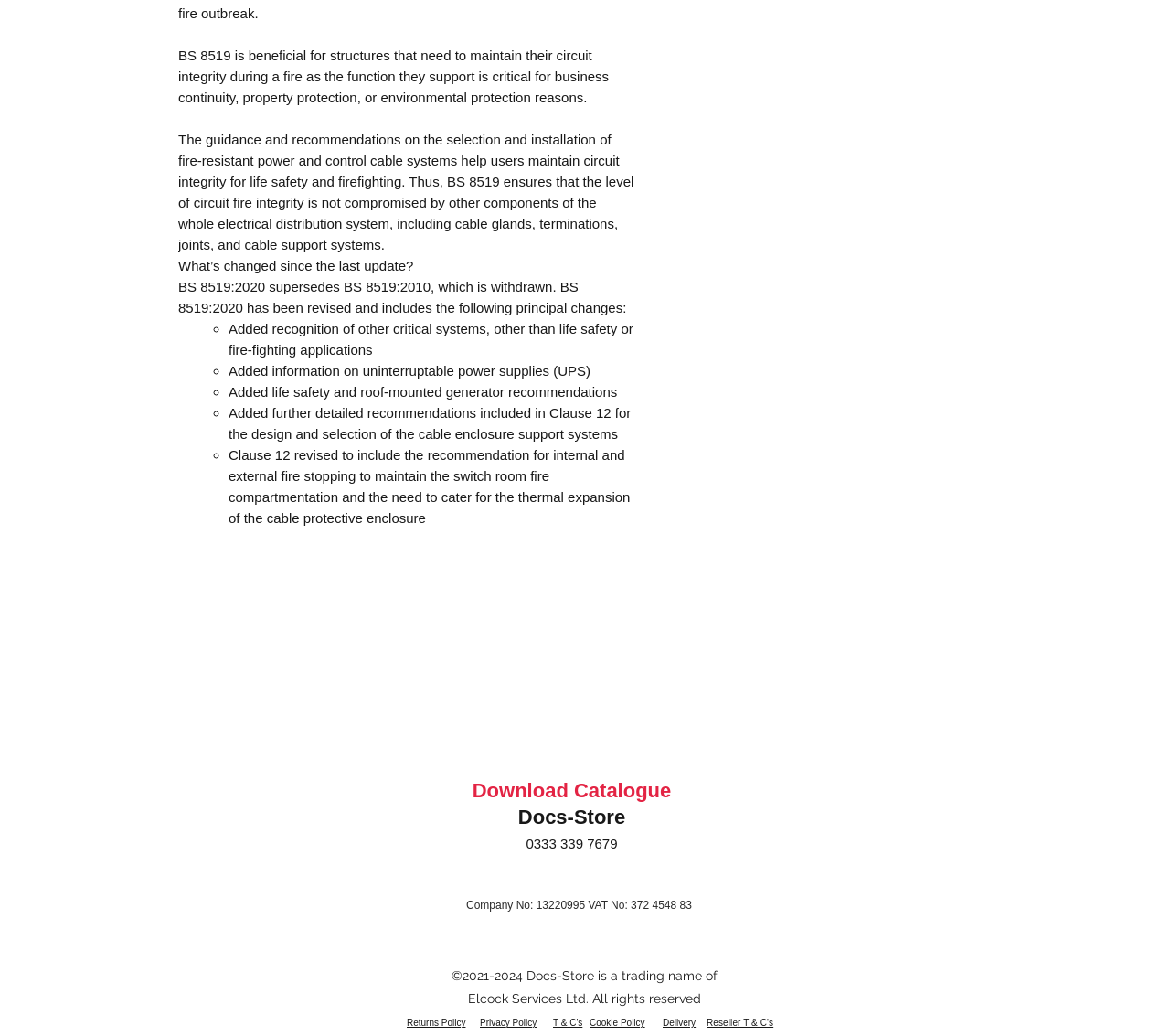Provide the bounding box coordinates for the UI element described in this sentence: "Reseller T & C's". The coordinates should be four float values between 0 and 1, i.e., [left, top, right, bottom].

[0.604, 0.983, 0.661, 0.992]